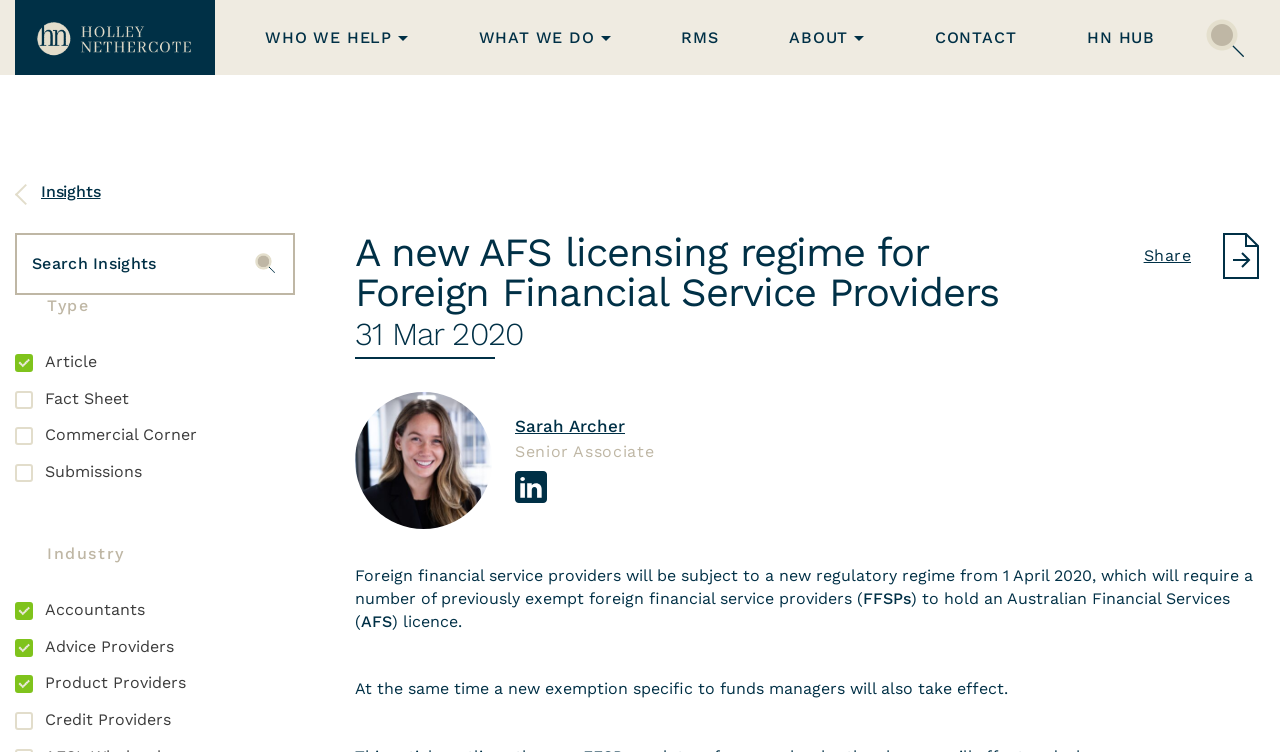Summarize the webpage in an elaborate manner.

The webpage appears to be a law firm's article or blog post discussing the new regulatory regime for Foreign Financial Service Providers (FFSPs) in Australia. At the top of the page, there is a navigation menu with links to different sections of the website, including "WHO WE HELP", "WHAT WE DO", "RMS", "ABOUT", "CONTACT", and "HN HUB". There is also a search bar on the top right corner of the page.

Below the navigation menu, there is a heading that reads "A new AFS licensing regime for Foreign Financial Service Providers". This is followed by a timestamp indicating that the article was published on March 31, 2020. 

To the right of the heading, there is an image with a description. Below the image, there is a brief author bio, including the author's name, "Sarah Archer", and her title, "Senior Associate". There is also a link to her LinkedIn profile.

The main content of the article is a block of text that explains the new regulatory regime for FFSPs, which will require some previously exempt providers to hold an Australian Financial Services (AFS) licence. The text also mentions that a new exemption specific to funds managers will take effect at the same time.

On the left side of the page, there is a search filter section with checkboxes for different types of content, including "Article", "Fact Sheet", "Commercial Corner", and "Submissions". There is also a section for filtering by industry, with checkboxes for "Accountants", "Advice Providers", "Product Providers", and "Credit Providers".